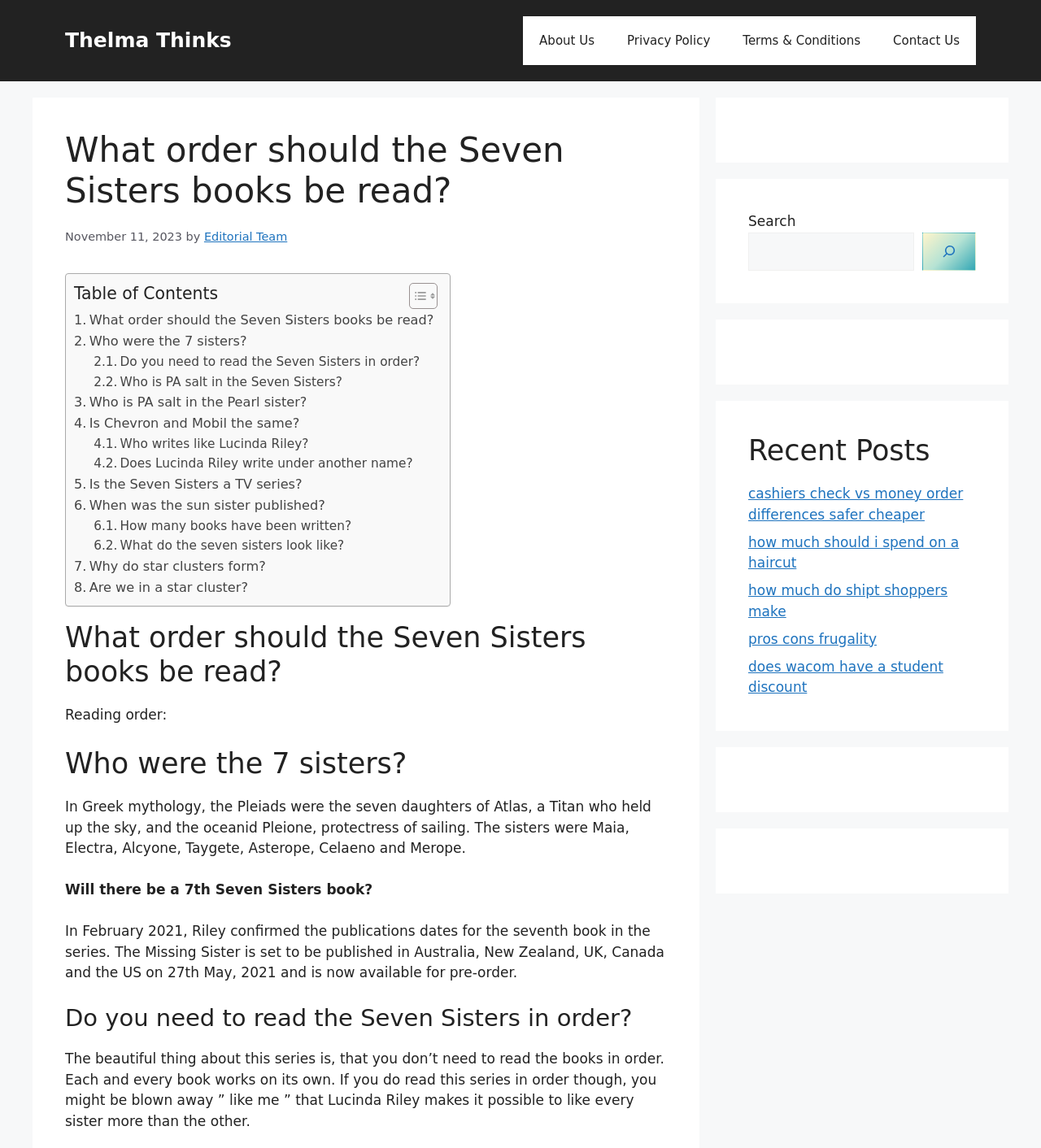Use a single word or phrase to answer the question:
What is the purpose of the search box?

To search the website